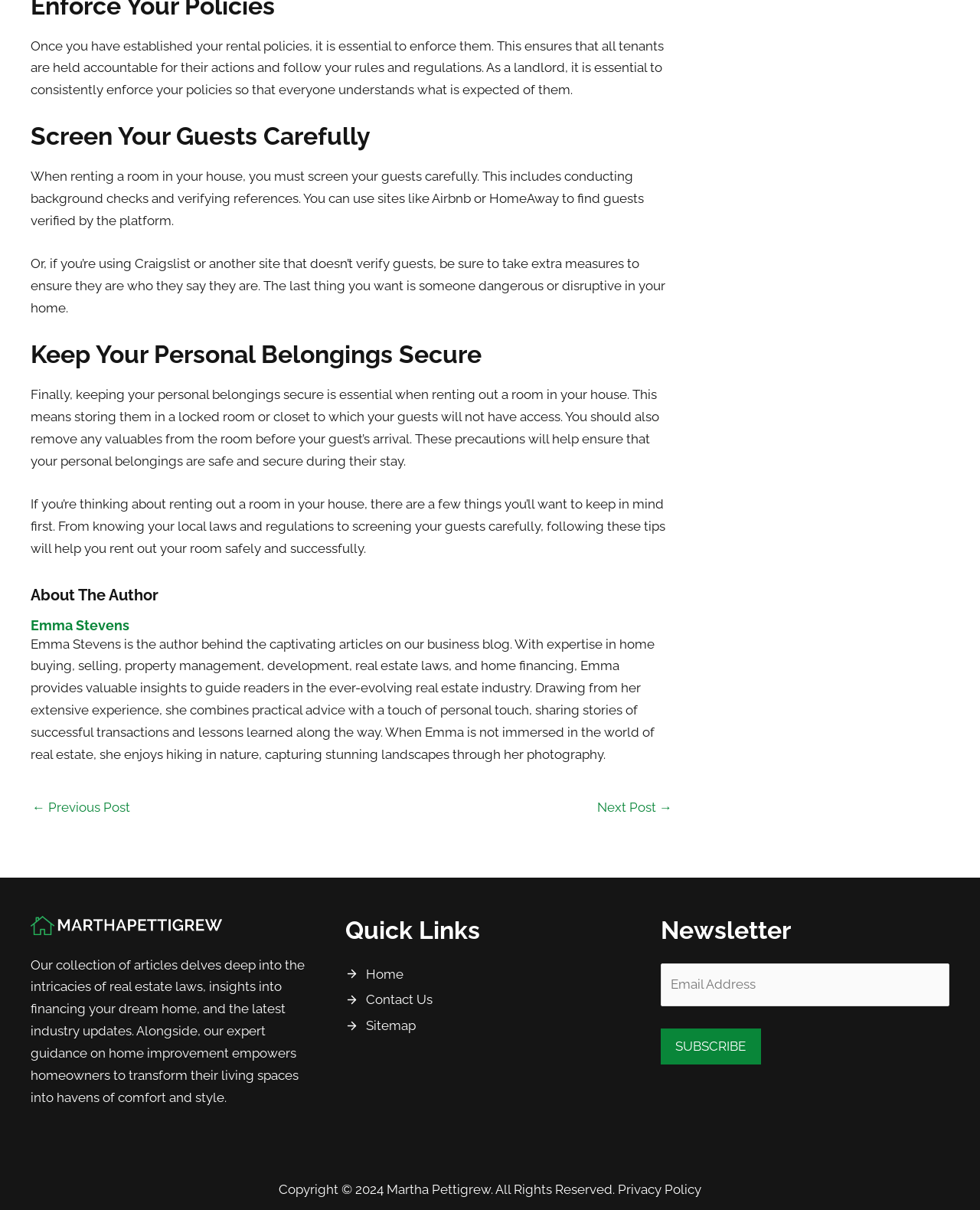Identify the bounding box coordinates of the area you need to click to perform the following instruction: "Click the 'Subscribe' button".

[0.674, 0.85, 0.776, 0.88]